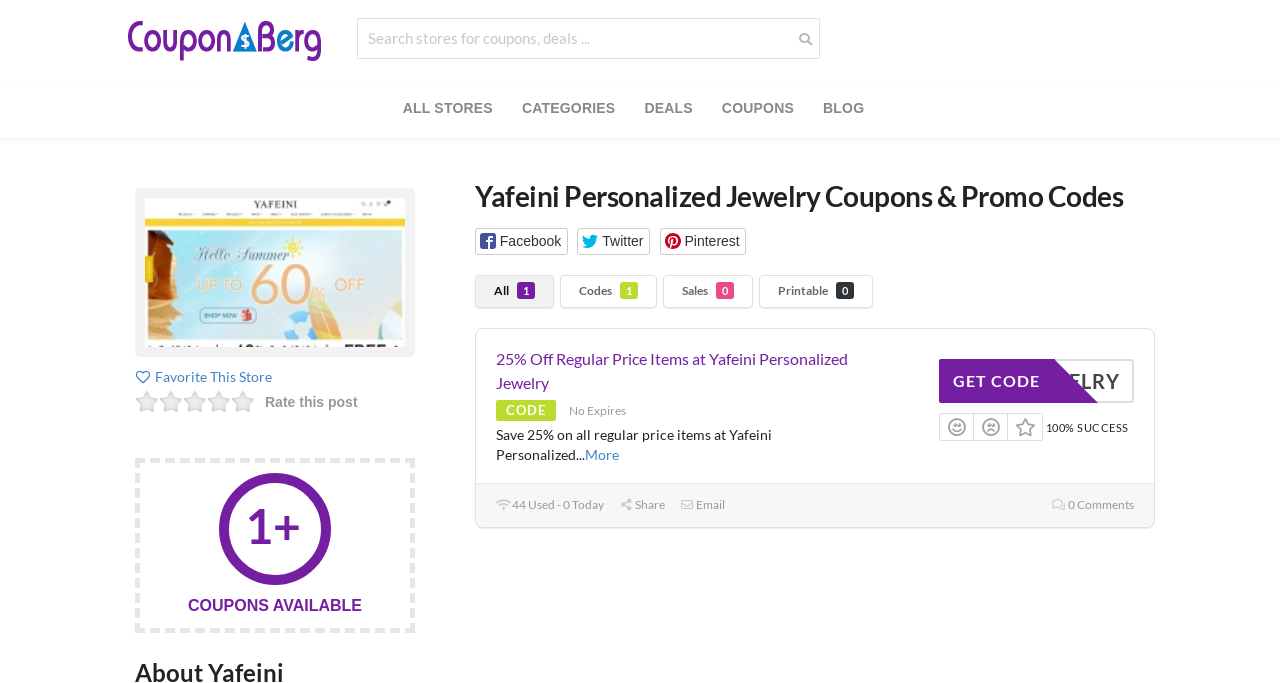Identify the bounding box coordinates for the element you need to click to achieve the following task: "Visit CouponBerg.com". Provide the bounding box coordinates as four float numbers between 0 and 1, in the form [left, top, right, bottom].

[0.098, 0.044, 0.254, 0.069]